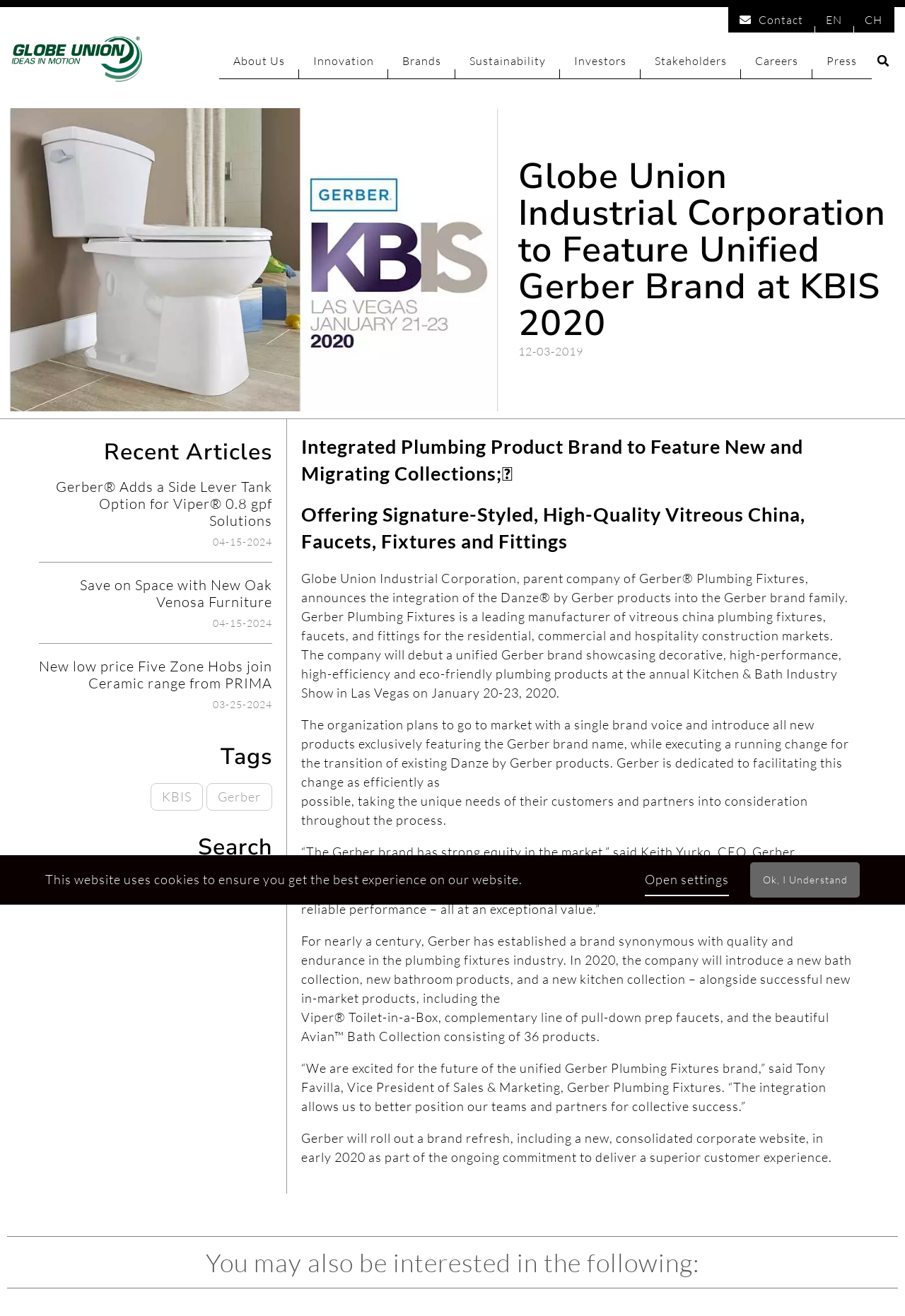Use a single word or phrase to respond to the question:
What type of products does Gerber Plumbing Fixtures manufacture?

Vitreous china plumbing fixtures, faucets, and fittings